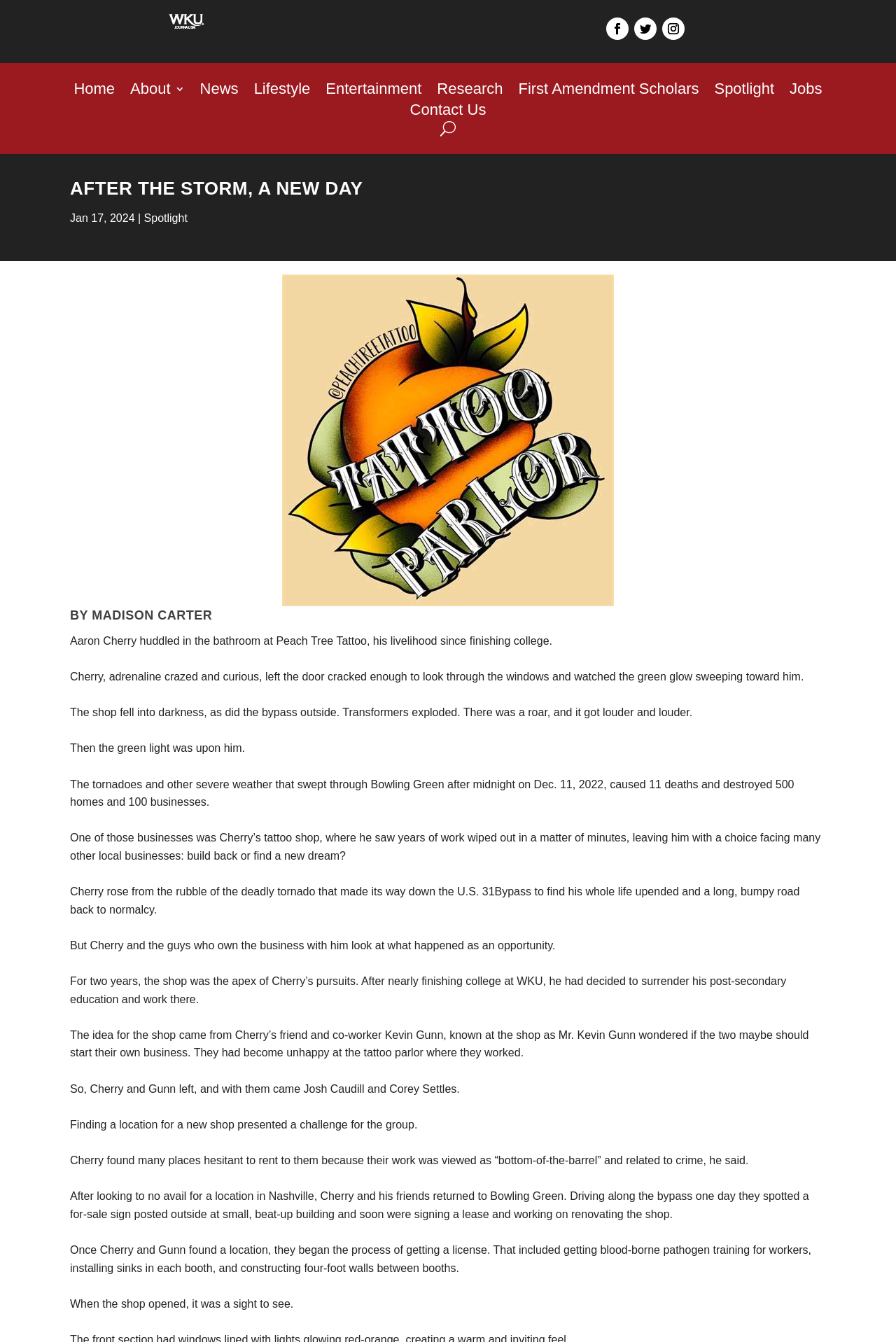Kindly determine the bounding box coordinates for the area that needs to be clicked to execute this instruction: "Click the WKU Journalism Logo-White image".

[0.185, 0.01, 0.23, 0.022]